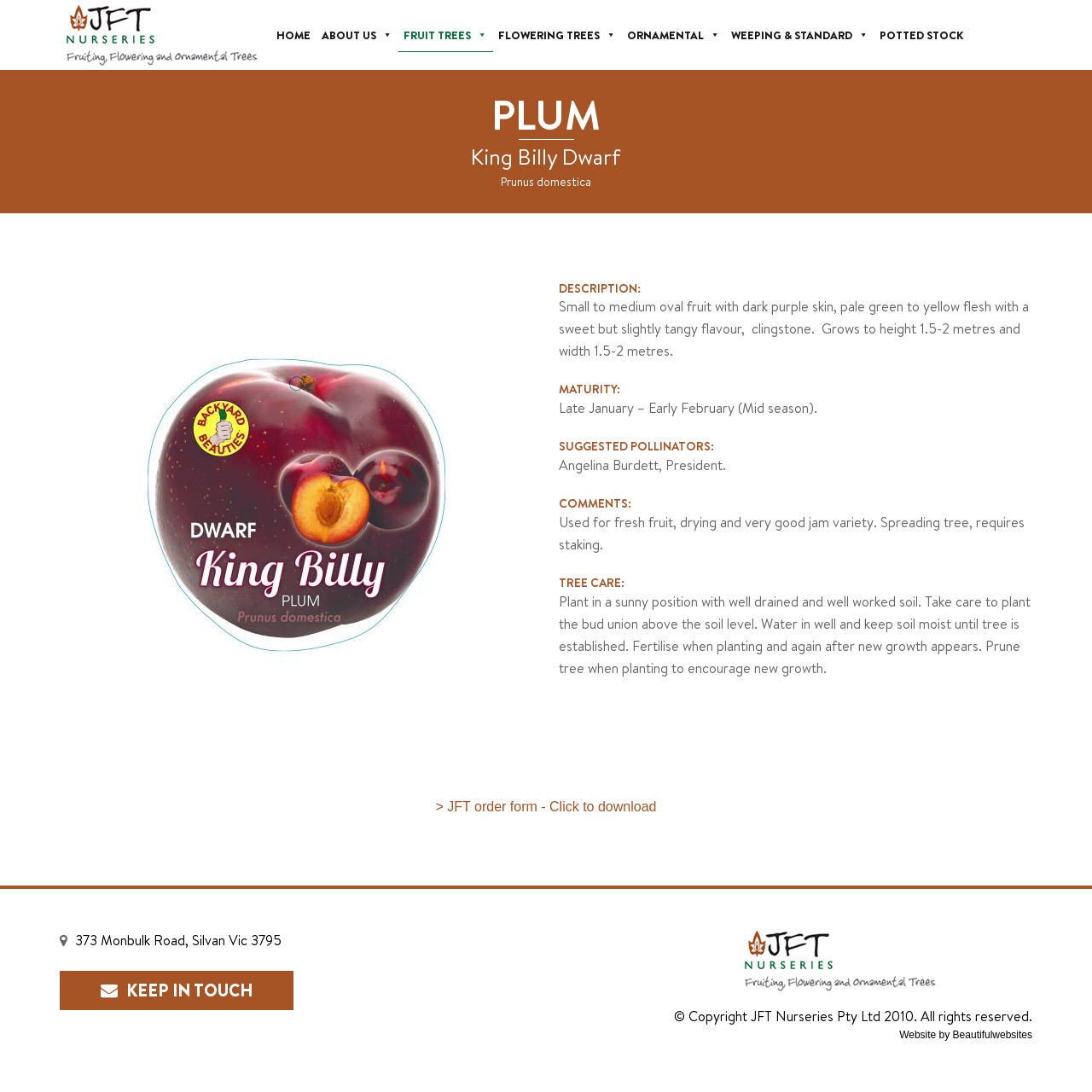Highlight the bounding box coordinates of the element that should be clicked to carry out the following instruction: "Click the image of the PLUM Dwarf King Billy". The coordinates must be given as four float numbers ranging from 0 to 1, i.e., [left, top, right, bottom].

[0.055, 0.004, 0.236, 0.06]